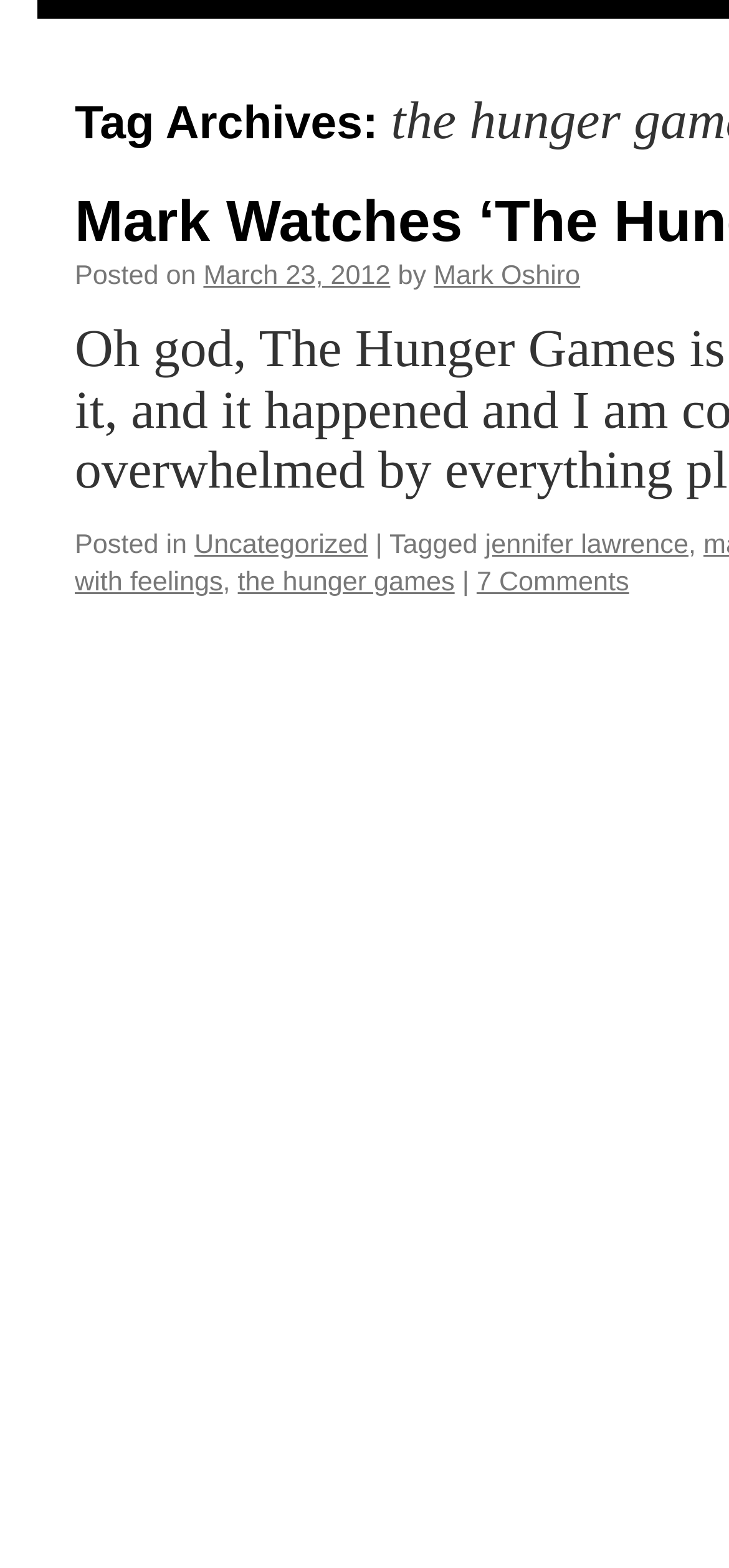Determine the bounding box for the described UI element: "the hunger games".

[0.326, 0.408, 0.624, 0.427]